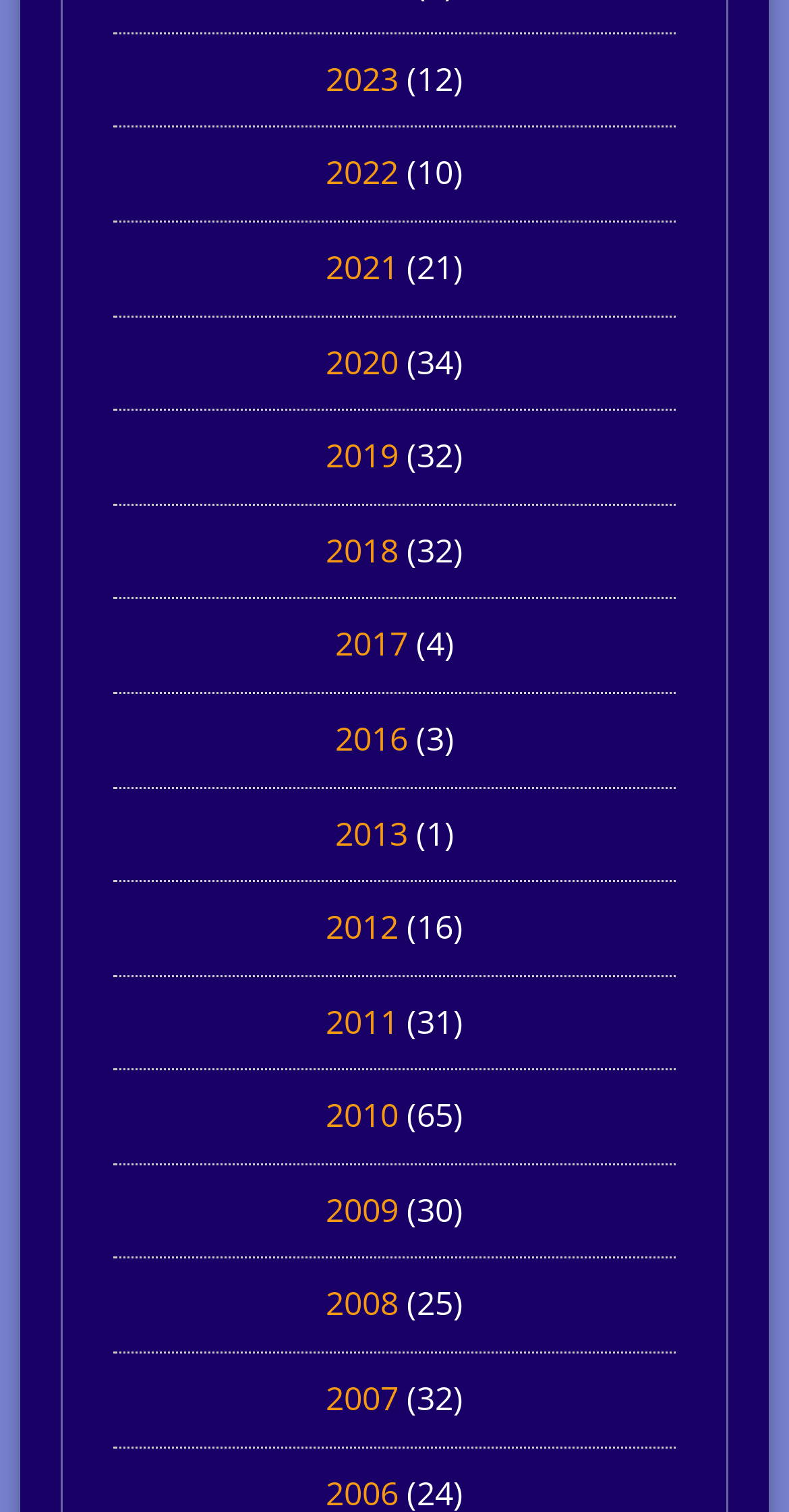Use a single word or phrase to respond to the question:
What is the position of 2018 relative to 2017?

Above